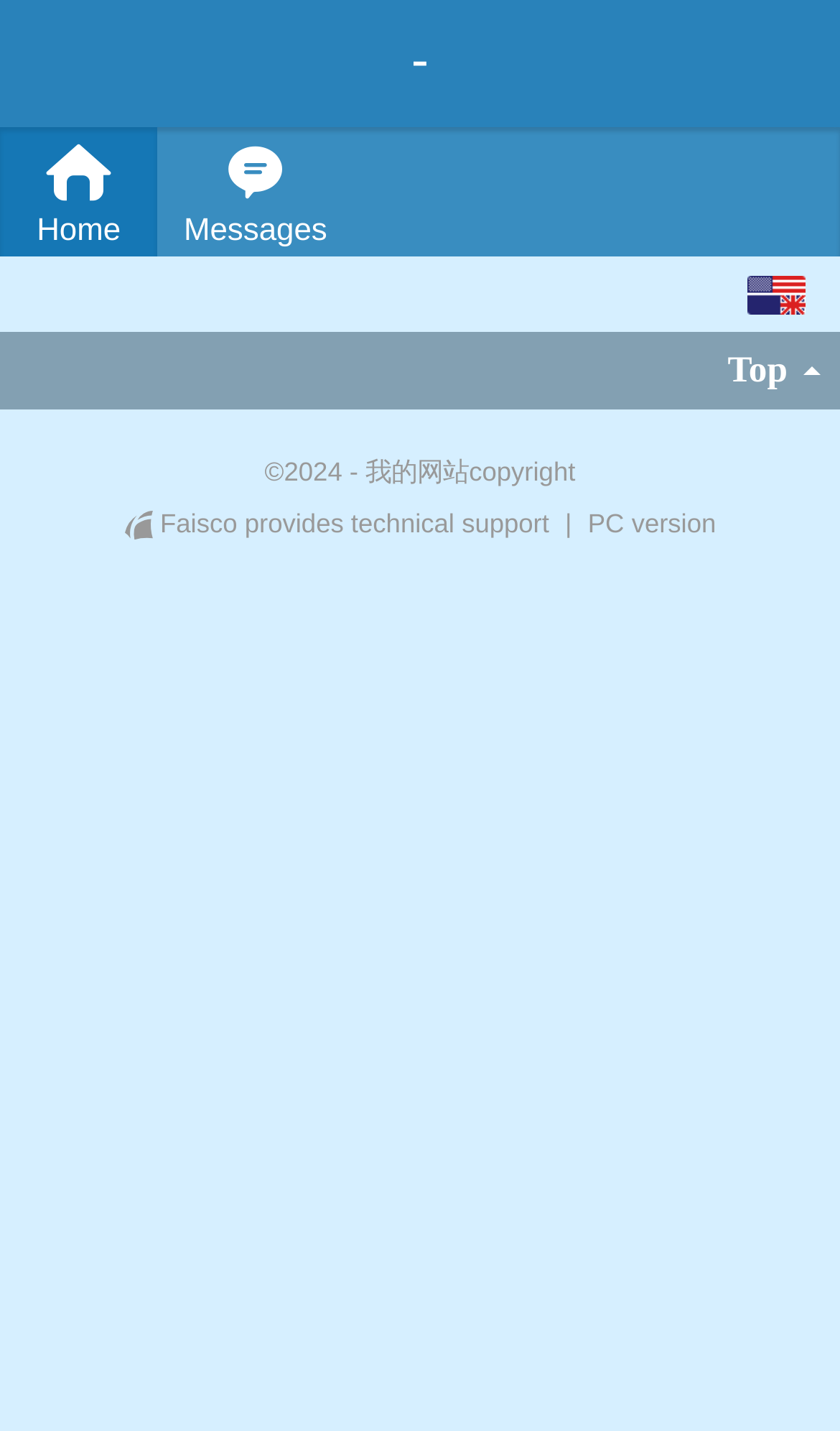Given the element description, predict the bounding box coordinates in the format (top-left x, top-left y, bottom-right x, bottom-right y). Make sure all values are between 0 and 1. Here is the element description: PC version

[0.7, 0.356, 0.852, 0.377]